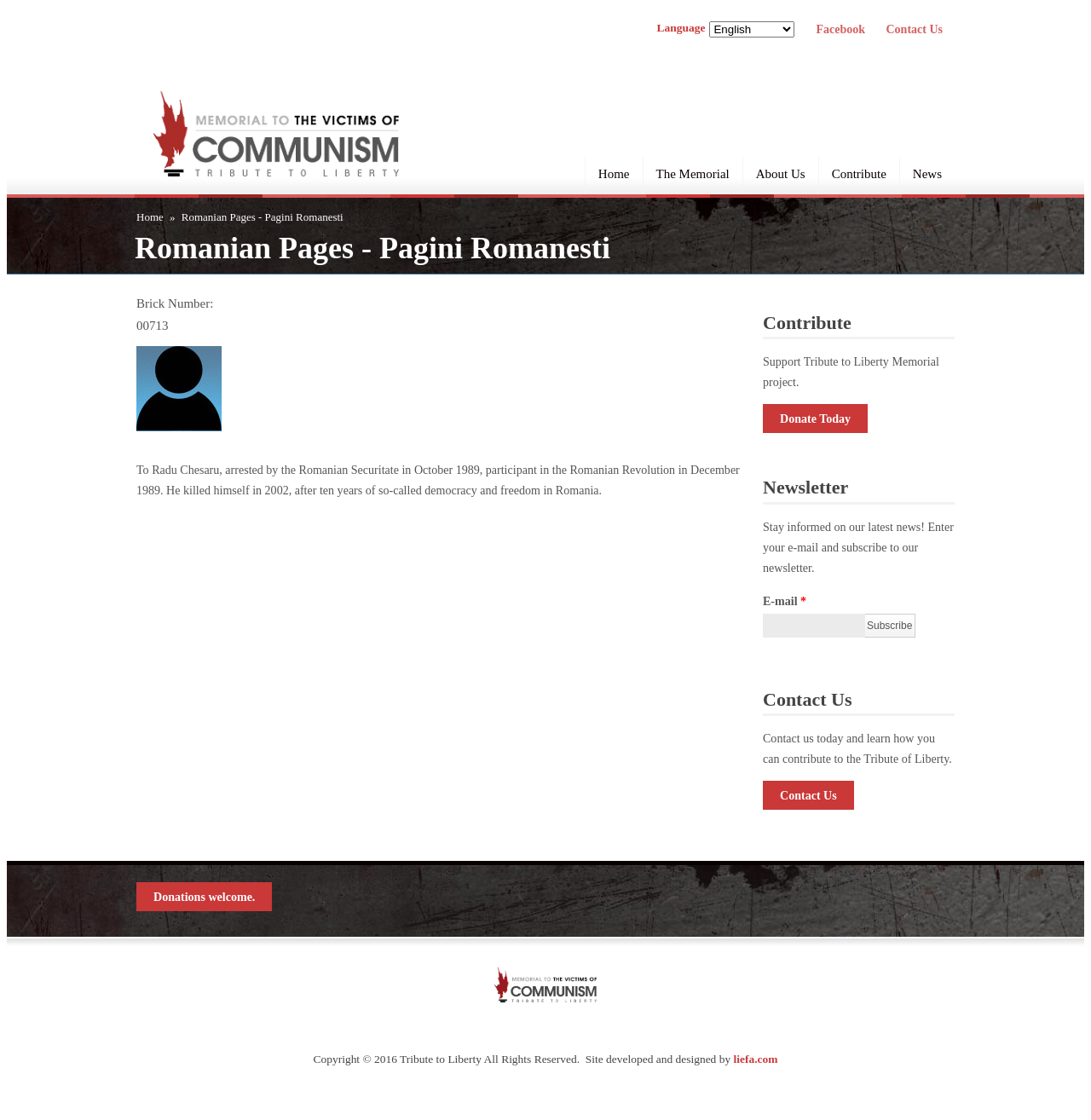Using the webpage screenshot, find the UI element described by Contact Us. Provide the bounding box coordinates in the format (top-left x, top-left y, bottom-right x, bottom-right y), ensuring all values are floating point numbers between 0 and 1.

[0.804, 0.021, 0.864, 0.032]